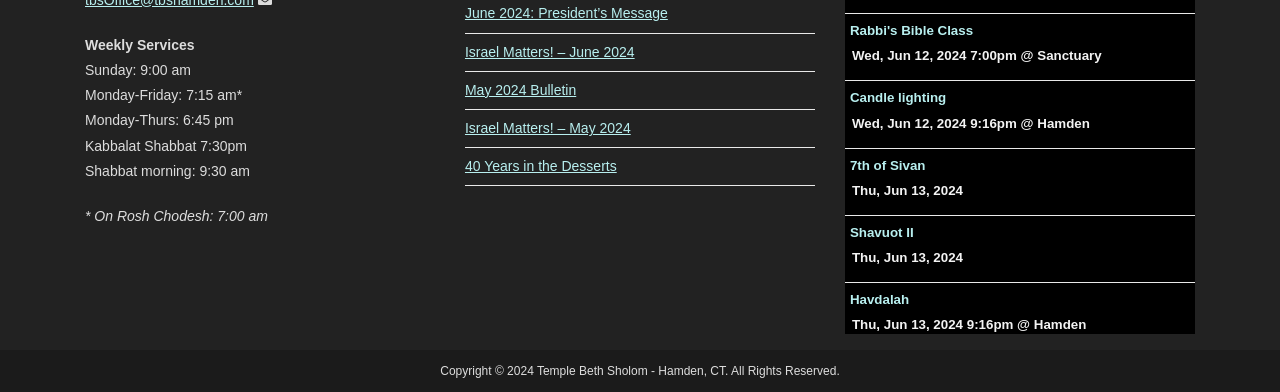Please determine the bounding box coordinates of the element's region to click for the following instruction: "View 7th of Sivan event".

[0.664, 0.402, 0.723, 0.44]